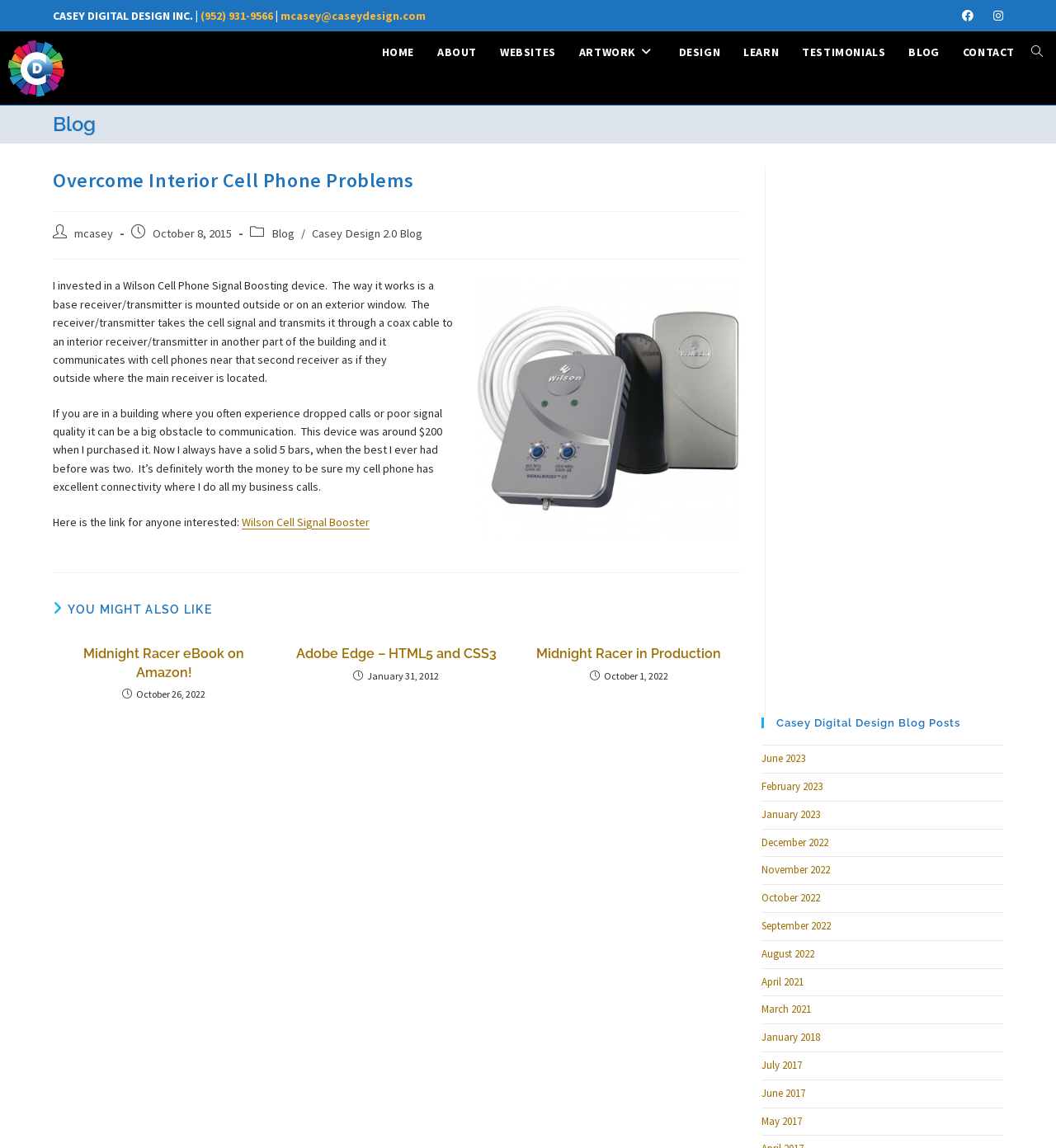Identify the bounding box coordinates of the element to click to follow this instruction: 'Check the 'Casey Digital Design Blog Posts''. Ensure the coordinates are four float values between 0 and 1, provided as [left, top, right, bottom].

[0.721, 0.625, 0.95, 0.634]